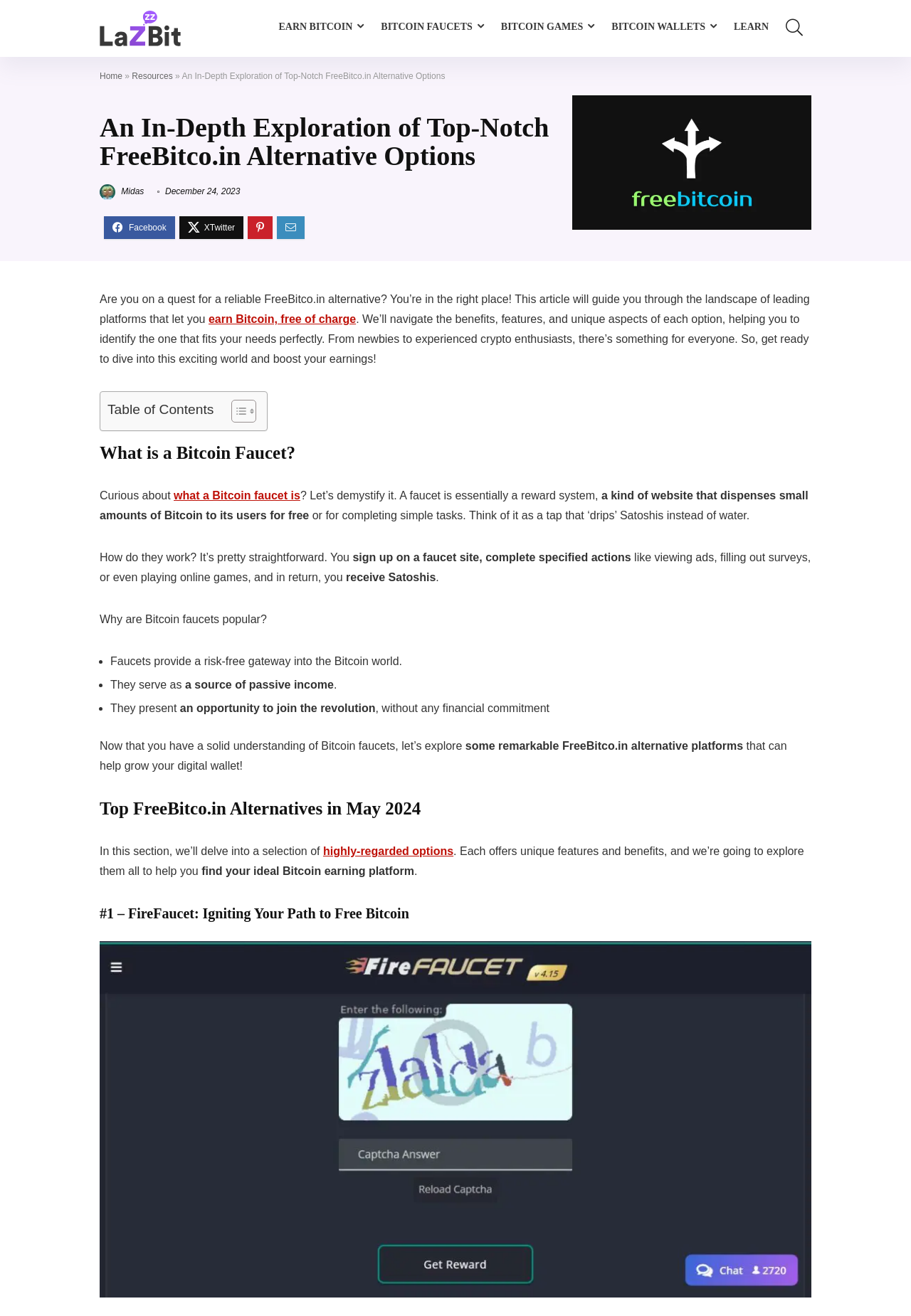Write a detailed summary of the webpage.

This webpage is about exploring the best FreeBitco.in alternative sites for earning Bitcoin free of charge. At the top, there is a navigation menu with links to "LaZBit", "Home", "Resources", and others. Below the navigation menu, there is a heading that reads "An In-Depth Exploration of Top-Notch FreeBitco.in Alternative Options". 

To the left of the heading, there is an image of "Midas" and a link to "Midas Midas". On the right side, there is a static text "December 24, 2023". 

Below the heading, there is a large image with the caption "best freebitco in alternative". Above the image, there is a paragraph of text that introduces the topic of finding a reliable FreeBitco.in alternative. The text explains that the article will guide the reader through the features and benefits of each option.

Below the image, there is a table of contents with a toggle button. The table of contents is divided into sections, including "What is a Bitcoin Faucet?", "Top FreeBitco.in Alternatives in May 2024", and others.

The "What is a Bitcoin Faucet?" section explains what a Bitcoin faucet is, how it works, and why it's popular. The text is divided into paragraphs with headings and bullet points.

The "Top FreeBitco.in Alternatives in May 2024" section introduces a selection of highly-regarded options, each with unique features and benefits. The first option is "#1 – FireFaucet: Igniting Your Path to Free Bitcoin", which has a large image and a detailed description.

Throughout the webpage, there are various links, images, and headings that provide a clear structure and organization to the content.